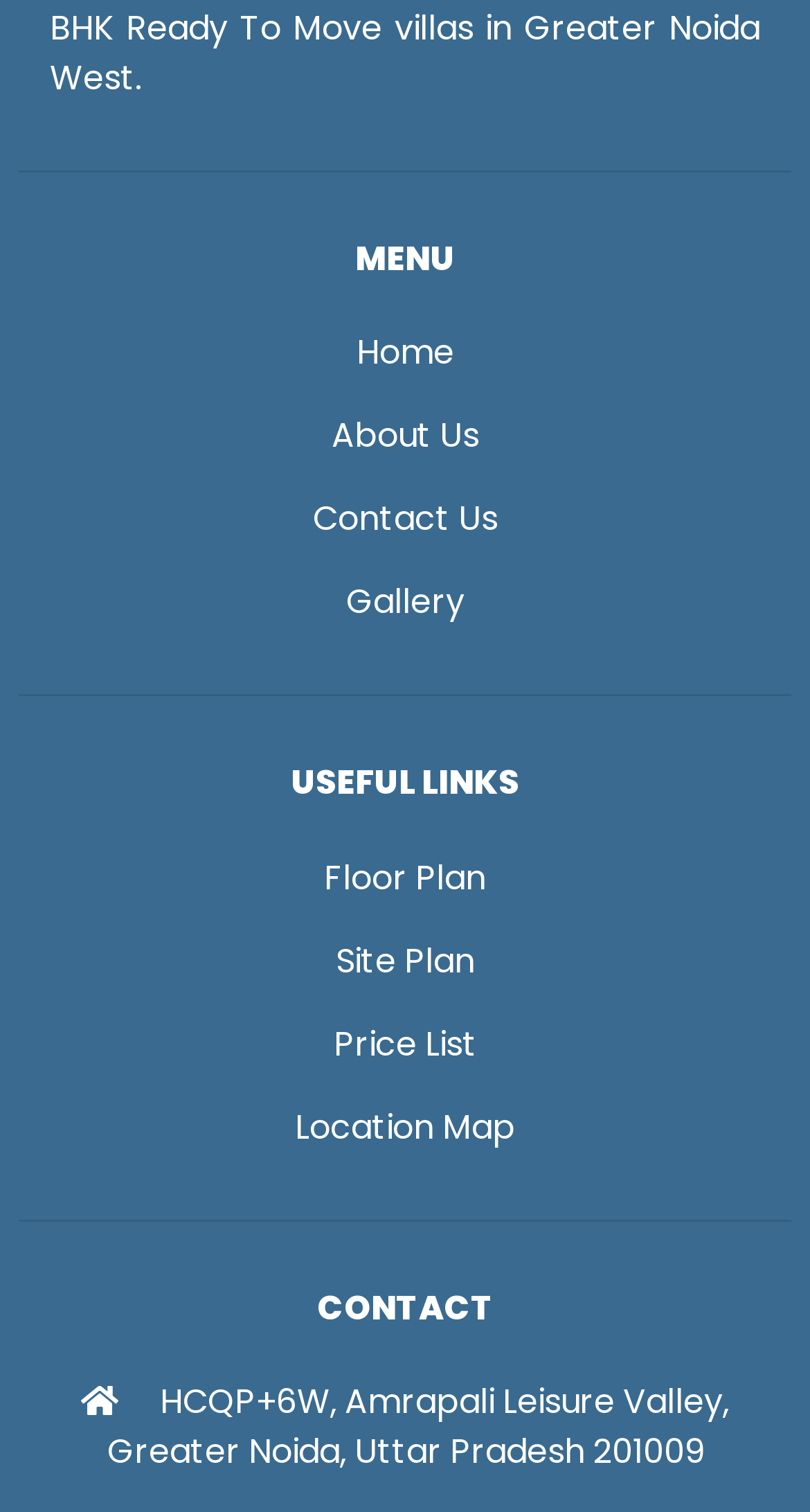How many separators are there on the webpage?
Can you offer a detailed and complete answer to this question?

There are three separators on the webpage, each denoted by a horizontal line. The first separator is above the 'MENU' section, the second is above the 'USEFUL LINKS' section, and the third is above the 'CONTACT' section.